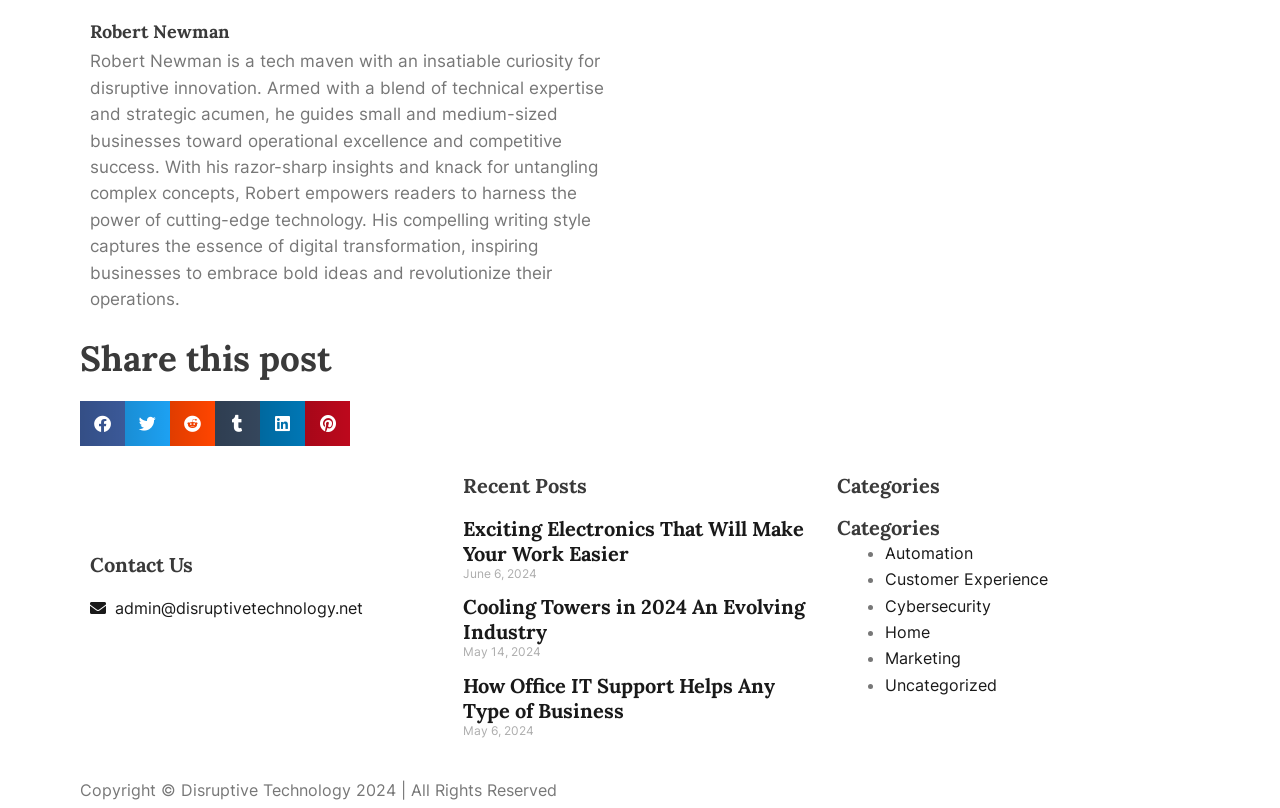Pinpoint the bounding box coordinates of the clickable element to carry out the following instruction: "Send a request."

None